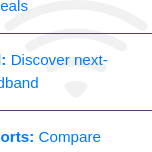What is the purpose of the Wi-Fi icon?
Using the picture, provide a one-word or short phrase answer.

Guide site visitors